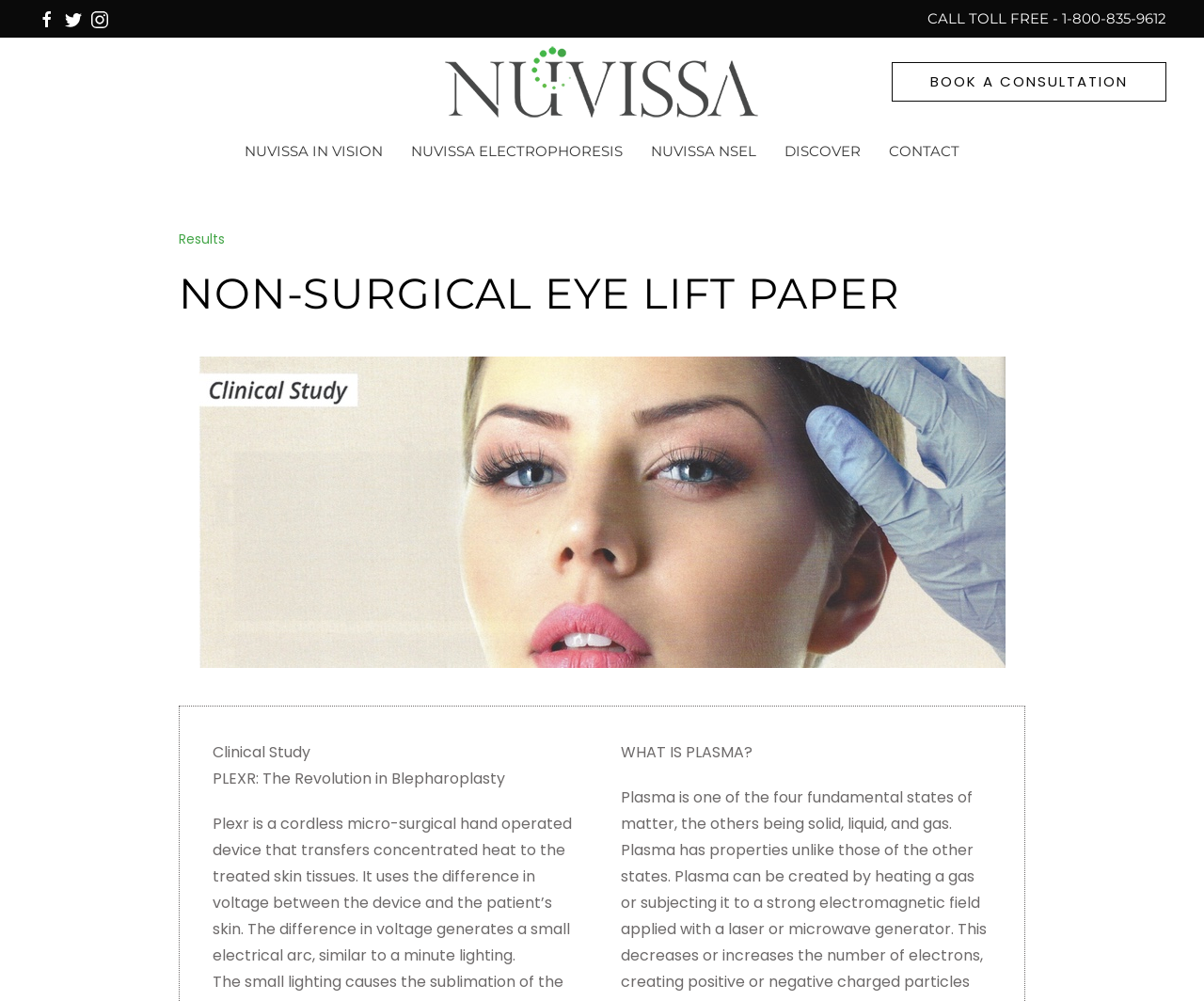What is the main product of this website?
Please respond to the question with a detailed and informative answer.

Based on the webpage content, I can see that the website is focused on a product called 'Non-Surgical Eye Lift Paper' which is also mentioned in the meta description. The product is related to NuVissa and has something to do with plasma pen and blepharoplasty.